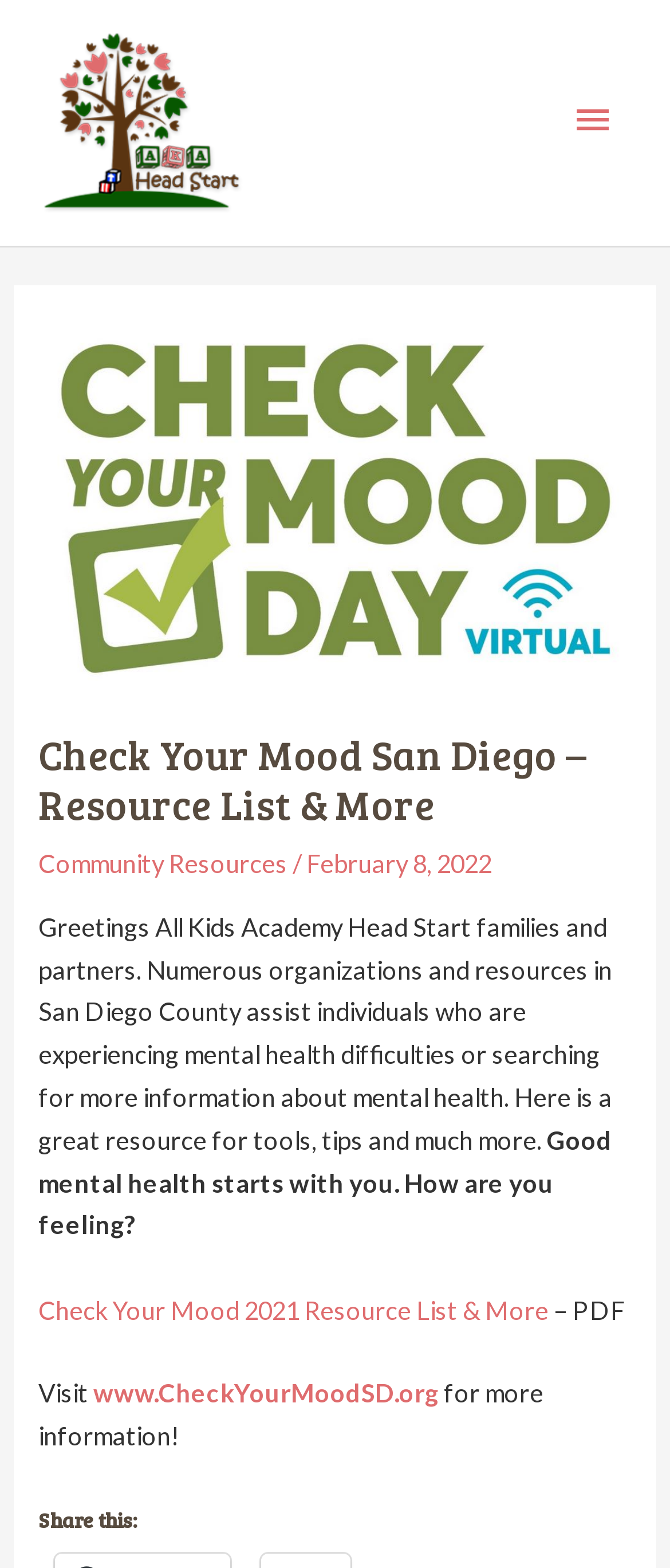Locate and extract the text of the main heading on the webpage.

Check Your Mood San Diego – Resource List & More